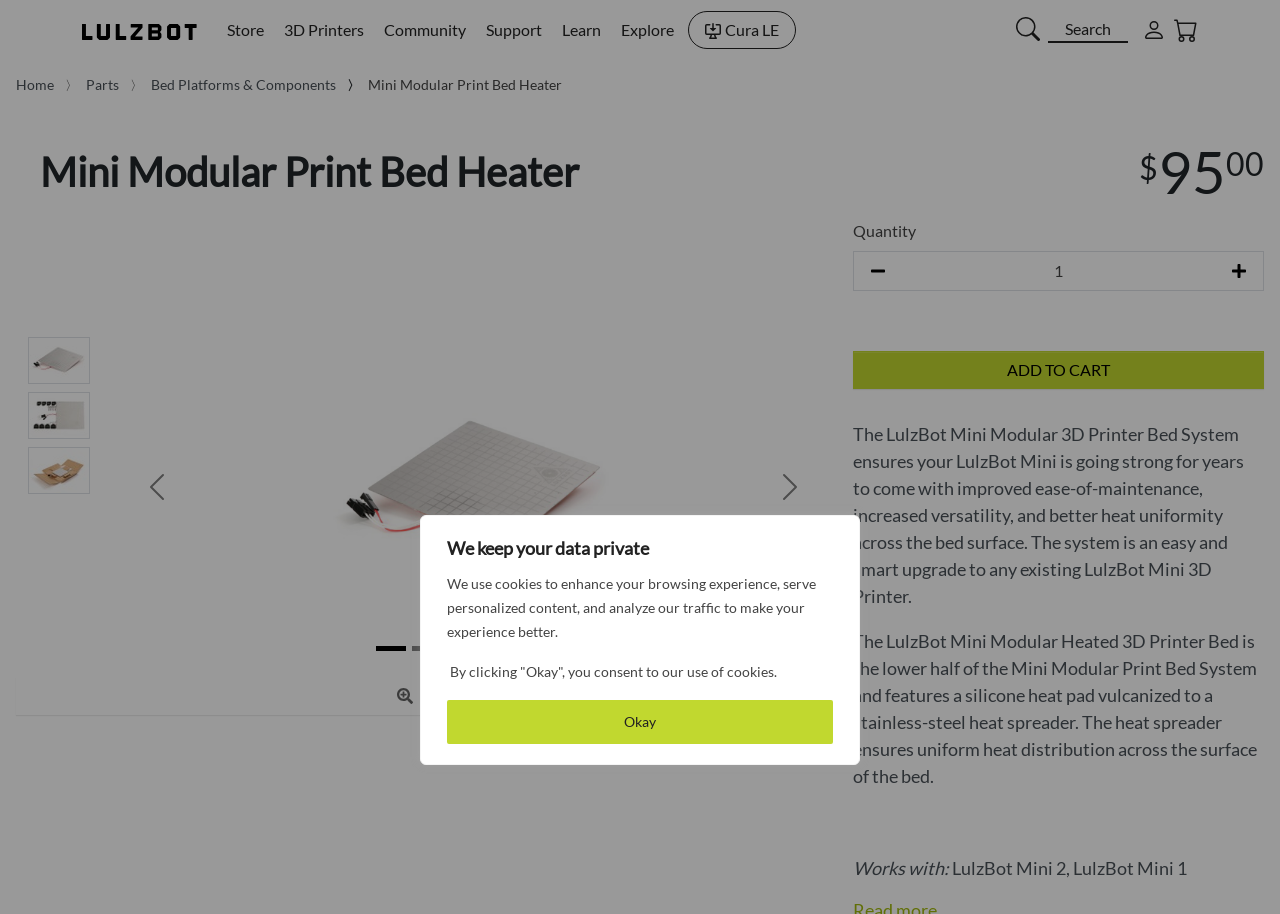Determine the bounding box coordinates for the HTML element mentioned in the following description: "Next". The coordinates should be a list of four floats ranging from 0 to 1, represented as [left, top, right, bottom].

[0.59, 0.369, 0.645, 0.697]